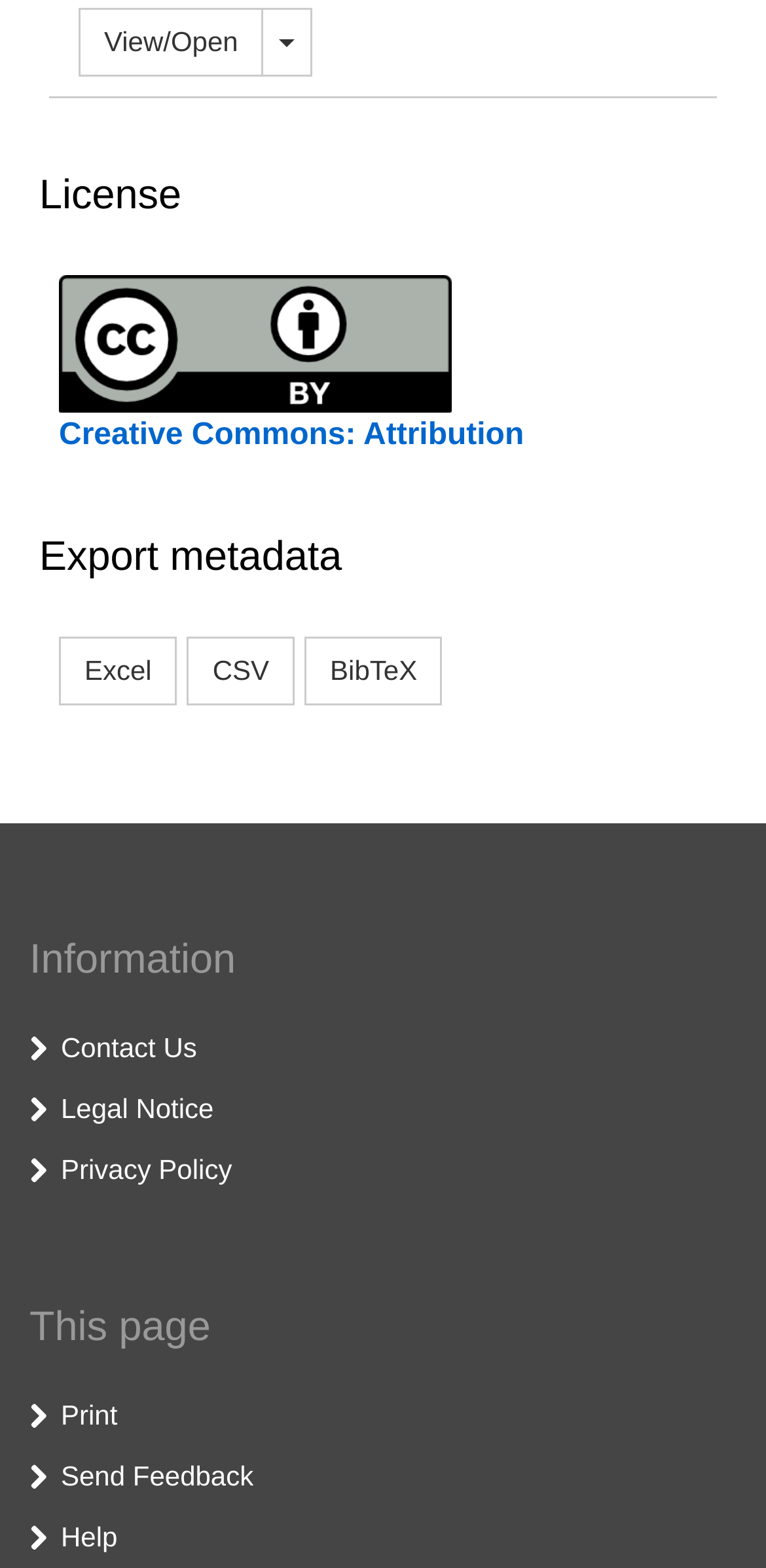Please give the bounding box coordinates of the area that should be clicked to fulfill the following instruction: "View or open a file". The coordinates should be in the format of four float numbers from 0 to 1, i.e., [left, top, right, bottom].

[0.103, 0.005, 0.344, 0.049]